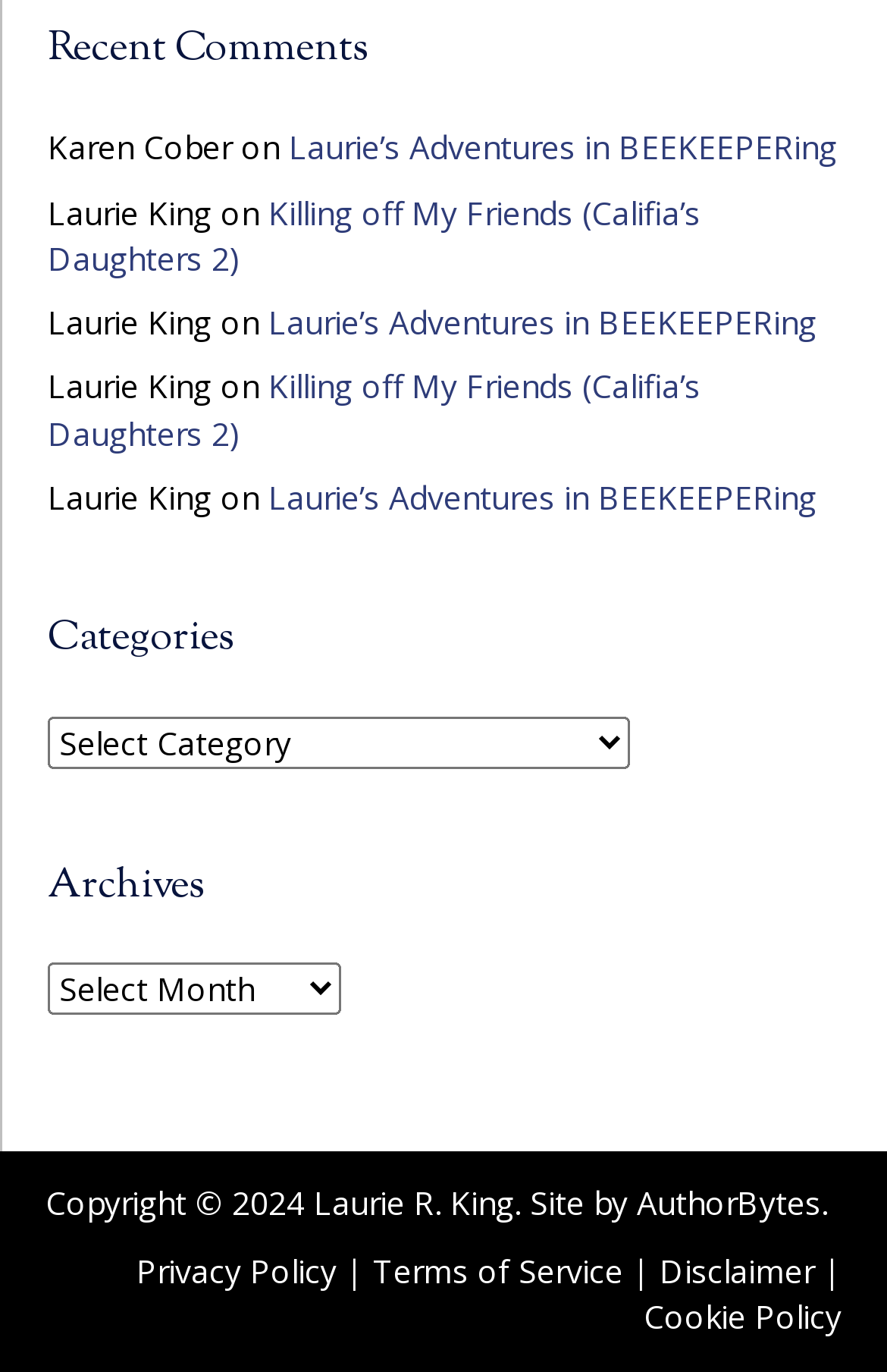Please reply to the following question using a single word or phrase: 
What are the three main sections on this webpage?

Recent Comments, Categories, Archives